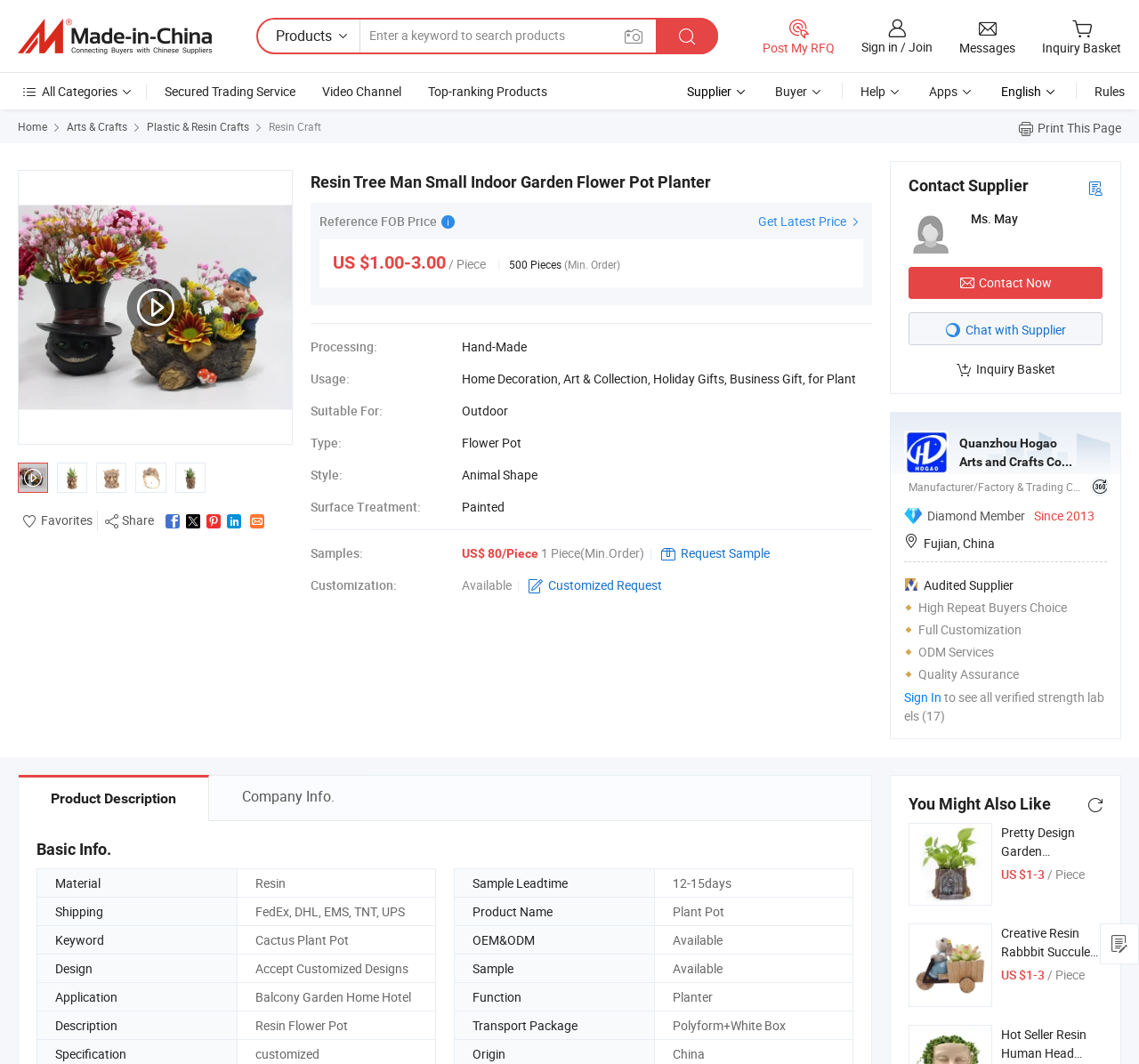Can you determine the bounding box coordinates of the area that needs to be clicked to fulfill the following instruction: "Get latest price"?

[0.666, 0.199, 0.758, 0.216]